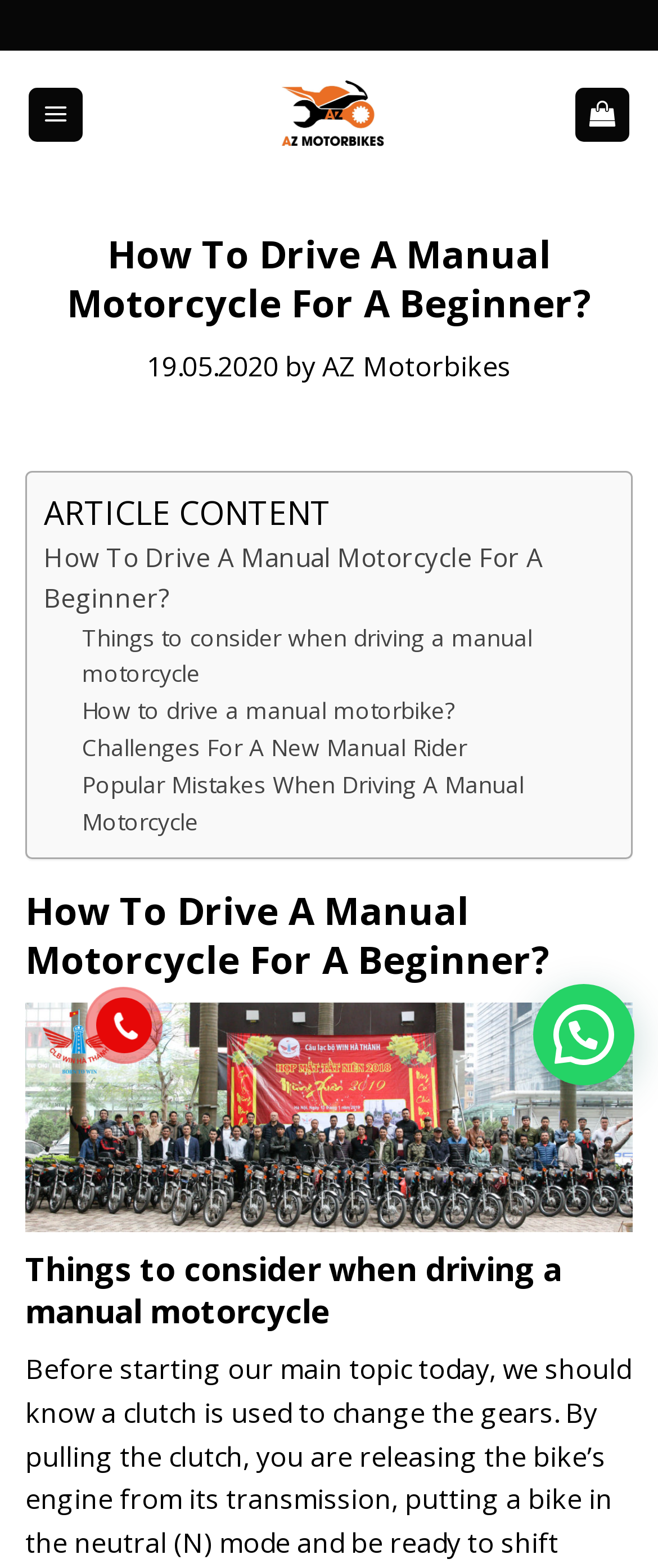Using the image as a reference, answer the following question in as much detail as possible:
What is the date of the article?

The date of the article can be found in the header section of the webpage, below the main heading, which is '19.05.2020 by AZ Motorbikes'.